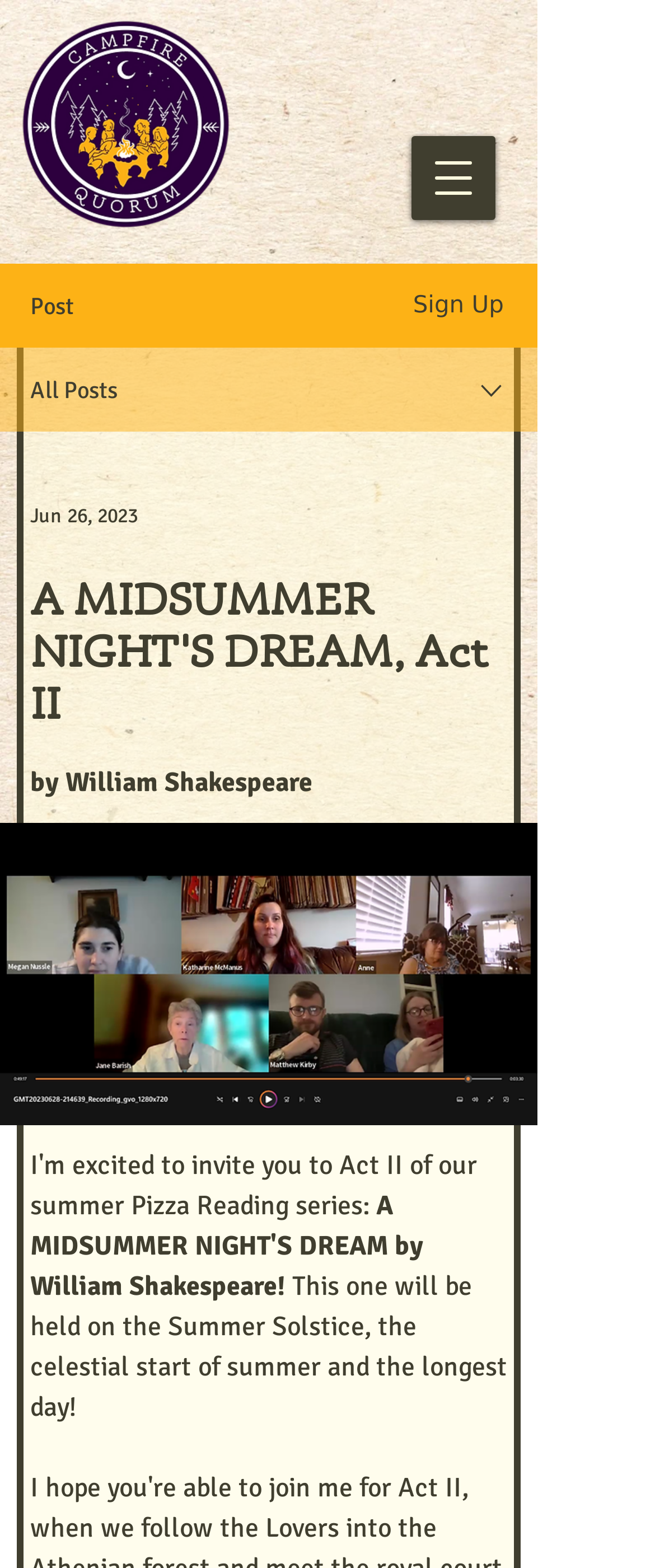Offer an extensive depiction of the webpage and its key elements.

The webpage appears to be an event page for Act II of A MIDSUMMER NIGHT'S DREAM by William Shakespeare. At the top left corner, there is a logo image of "Copy of CQ Logo_edited.png". On the top right corner, there is a navigation menu button labeled "Open navigation menu". 

Below the logo, there are three menu items: "Post", "Sign Up", and "All Posts", aligned horizontally. To the right of these menu items, there is a small image. 

Further down, there is a combobox with a date selection option, currently set to "Jun 26, 2023". Below the combobox, the title "A MIDSUMMER NIGHT'S DREAM, Act II" is prominently displayed, followed by the subtitle "by William Shakespeare". 

Underneath the title, there is a button, and below that, a paragraph of text describing the event: "This one will be held on the Summer Solstice, the celestial start of summer and the longest day!". The event details also include the date and time of the event, which is Wednesday, June 28, 6pm Eastern.